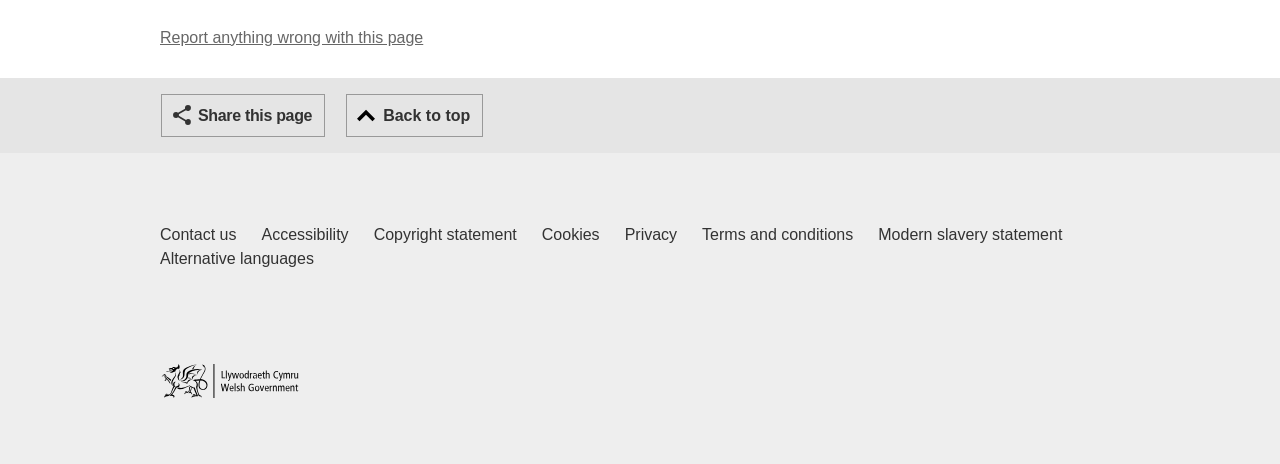Please find the bounding box coordinates of the element that needs to be clicked to perform the following instruction: "Report anything wrong with this page". The bounding box coordinates should be four float numbers between 0 and 1, represented as [left, top, right, bottom].

[0.125, 0.062, 0.331, 0.098]